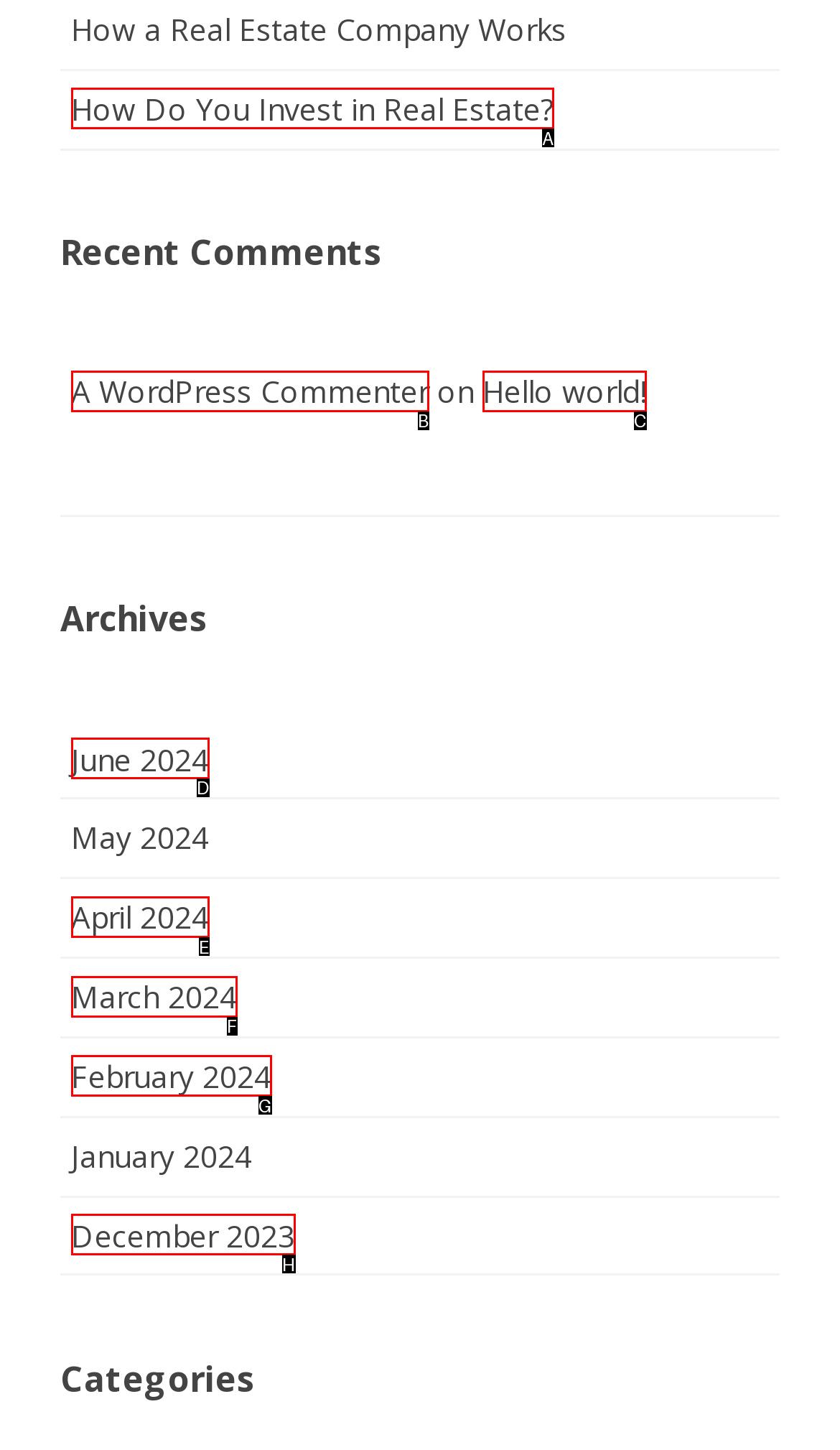Based on the task: Share the page, which UI element should be clicked? Answer with the letter that corresponds to the correct option from the choices given.

None